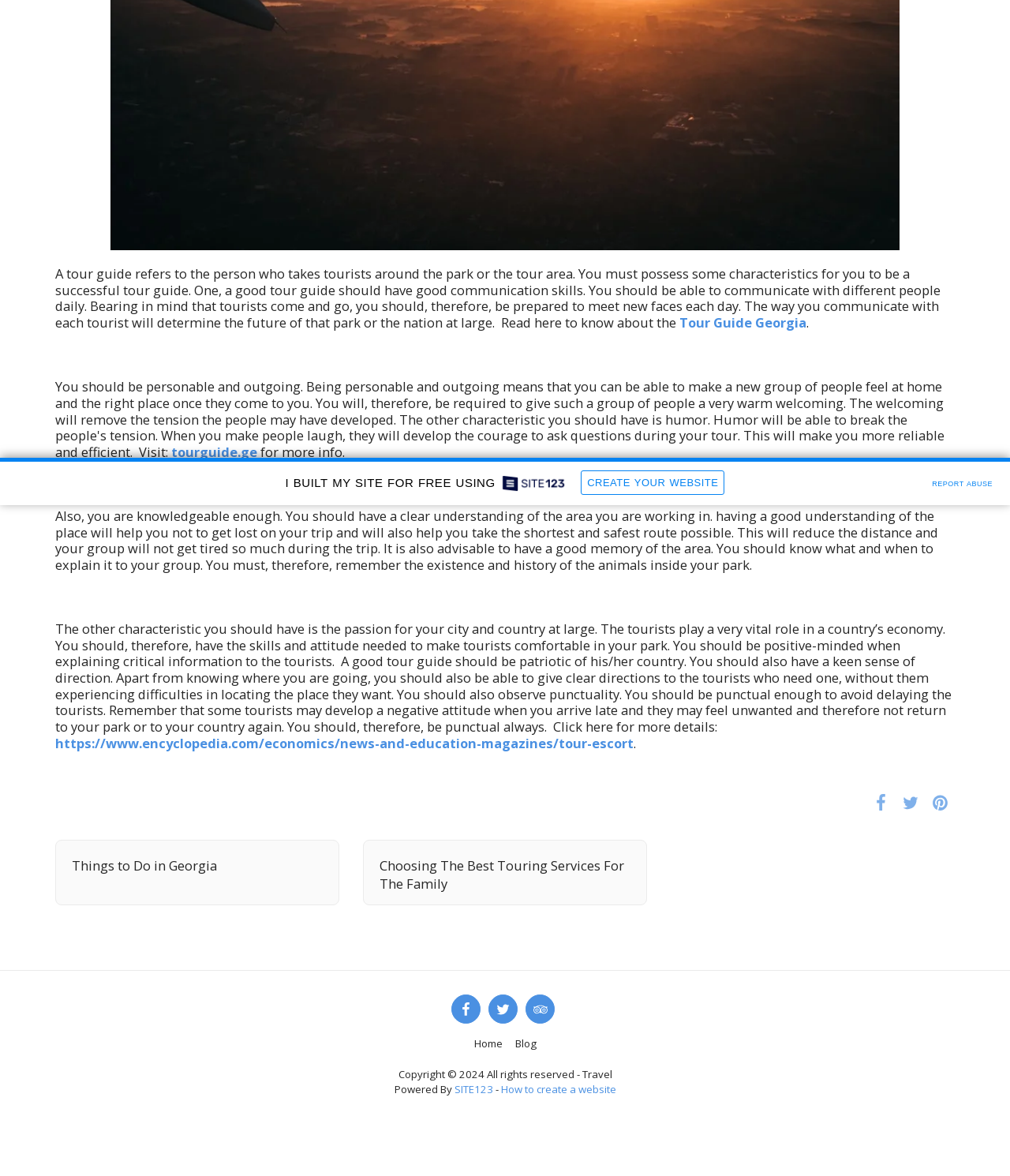Bounding box coordinates are specified in the format (top-left x, top-left y, bottom-right x, bottom-right y). All values are floating point numbers bounded between 0 and 1. Please provide the bounding box coordinate of the region this sentence describes: Blog

[0.51, 0.881, 0.531, 0.894]